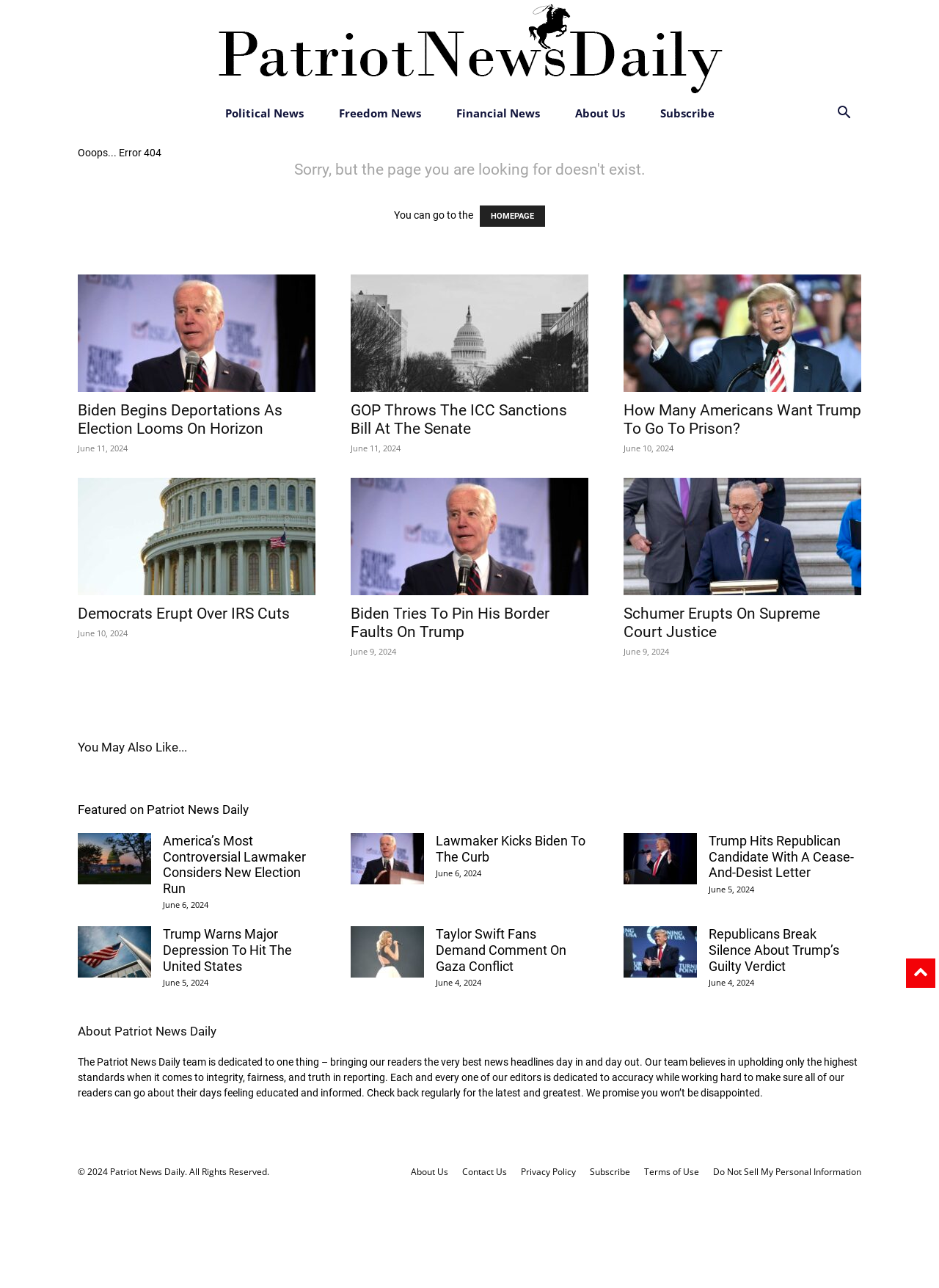Determine the bounding box coordinates for the clickable element to execute this instruction: "read Biden Begins Deportations As Election Looms On Horizon article". Provide the coordinates as four float numbers between 0 and 1, i.e., [left, top, right, bottom].

[0.083, 0.213, 0.336, 0.304]